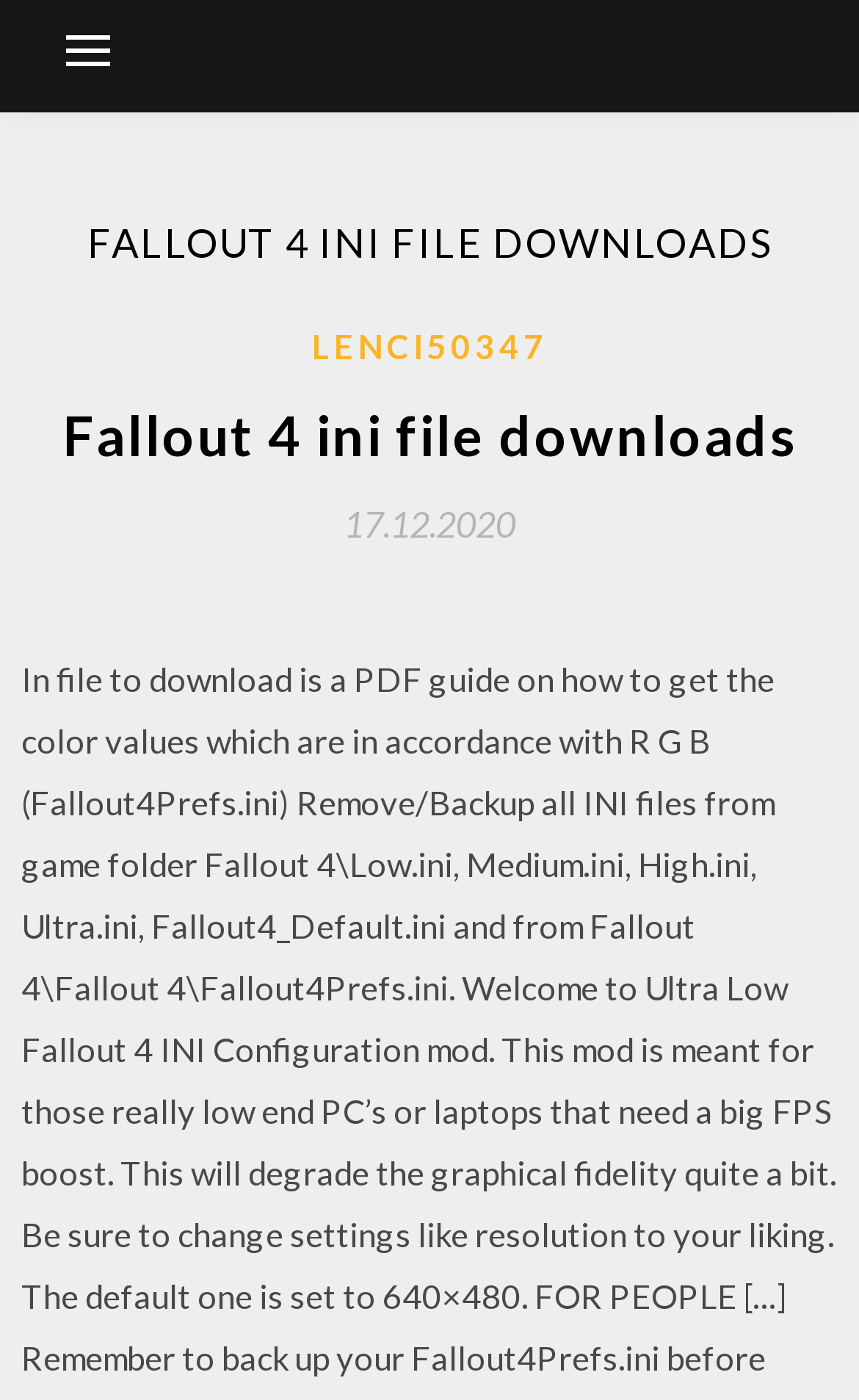Provide a one-word or short-phrase answer to the question:
What is the text of the first heading?

FALLOUT 4 INI FILE DOWNLOADS